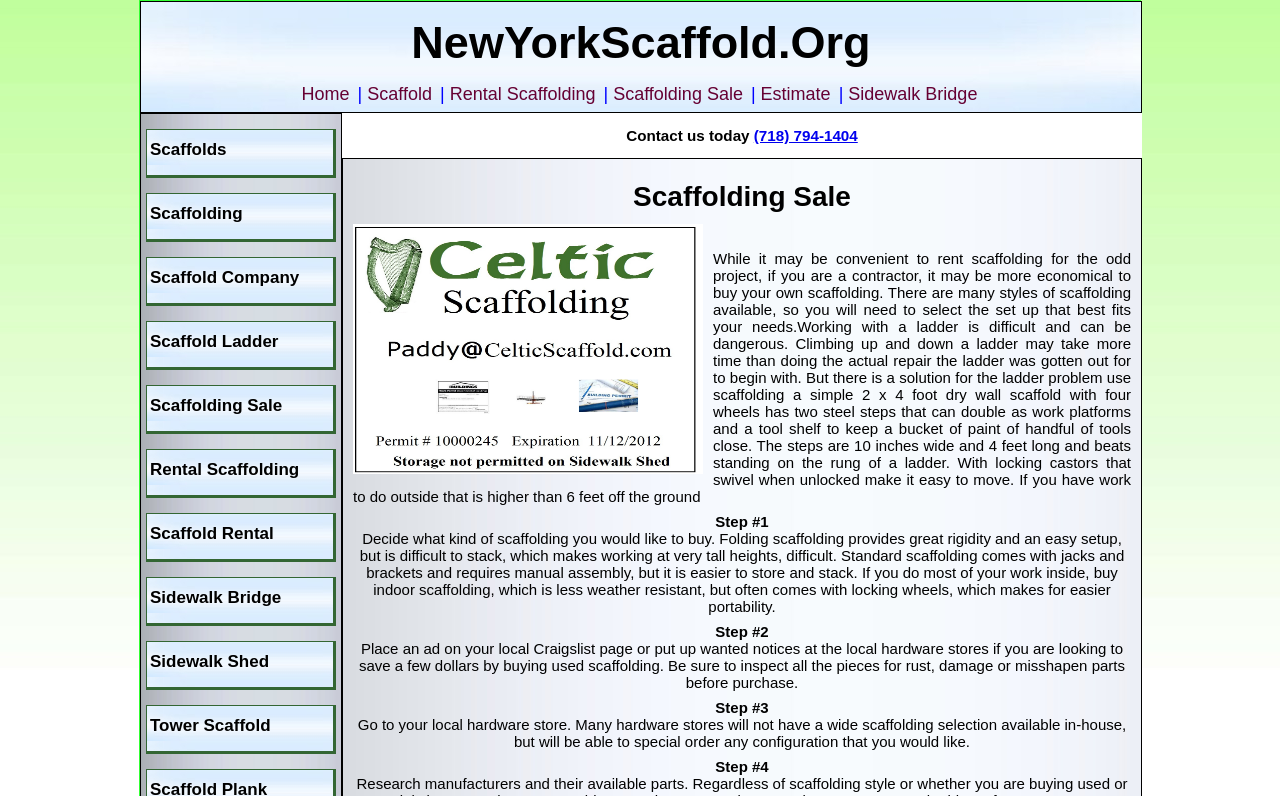Please identify the bounding box coordinates of the clickable area that will fulfill the following instruction: "Click on the 'Home' link". The coordinates should be in the format of four float numbers between 0 and 1, i.e., [left, top, right, bottom].

[0.236, 0.106, 0.273, 0.131]